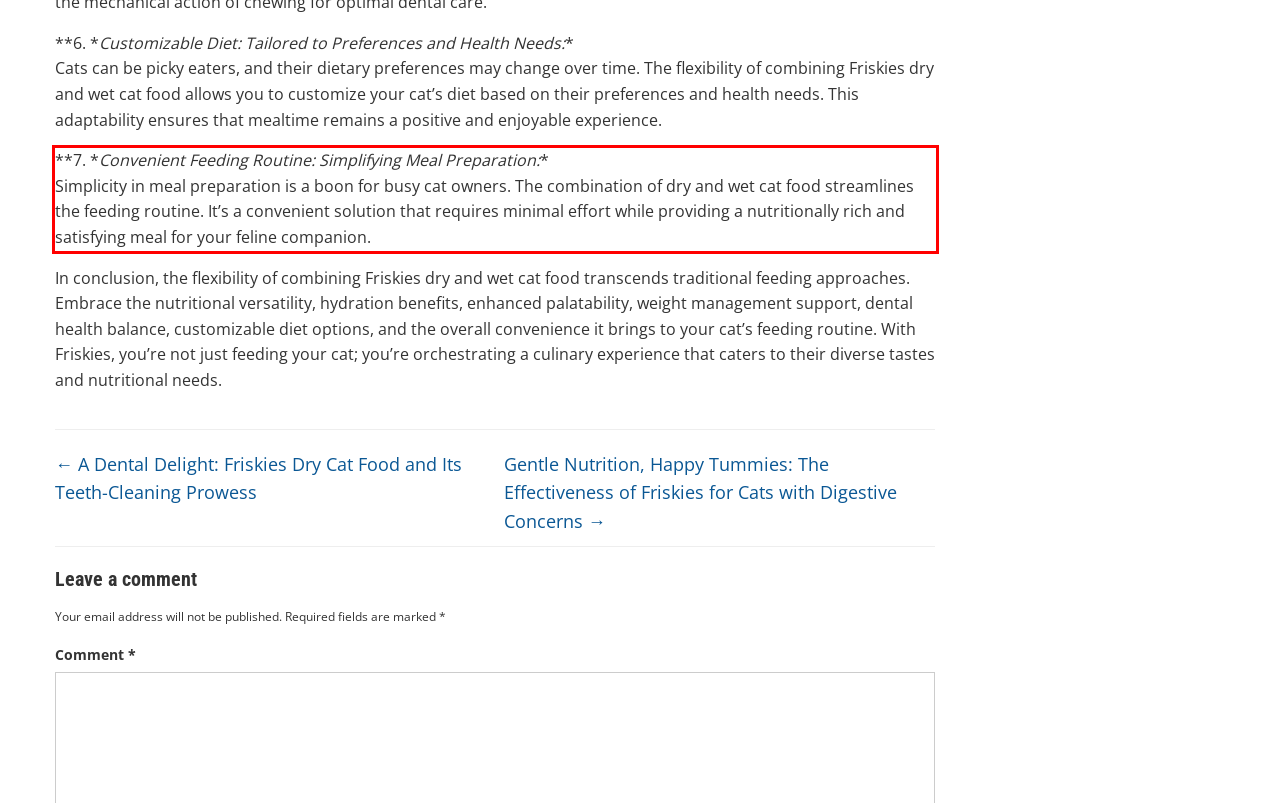You are given a screenshot of a webpage with a UI element highlighted by a red bounding box. Please perform OCR on the text content within this red bounding box.

**7. *Convenient Feeding Routine: Simplifying Meal Preparation:* Simplicity in meal preparation is a boon for busy cat owners. The combination of dry and wet cat food streamlines the feeding routine. It’s a convenient solution that requires minimal effort while providing a nutritionally rich and satisfying meal for your feline companion.